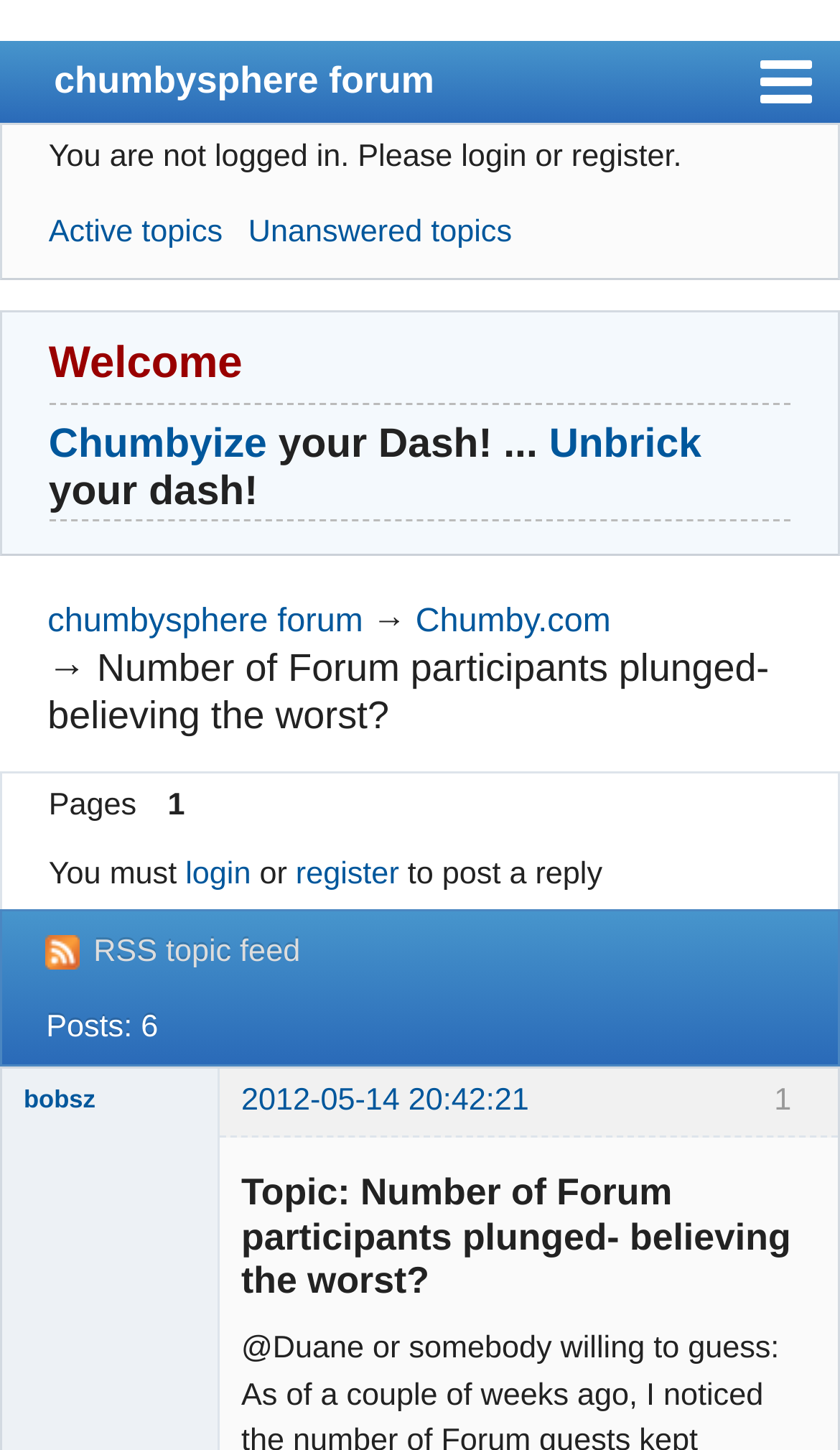What is the name of the user who posted the latest article? Observe the screenshot and provide a one-word or short phrase answer.

bobsz